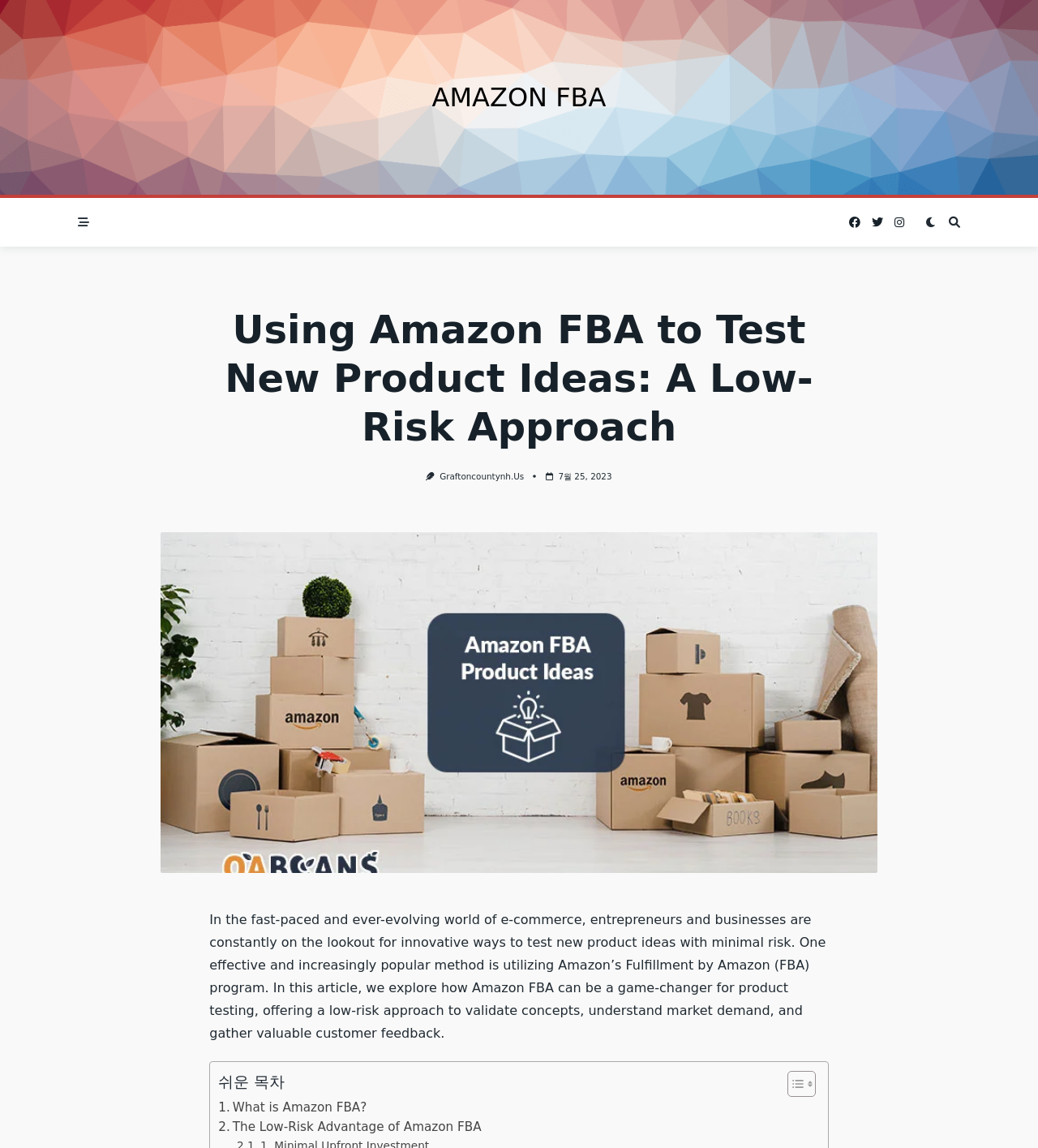Using the provided description Toggle, find the bounding box coordinates for the UI element. Provide the coordinates in (top-left x, top-left y, bottom-right x, bottom-right y) format, ensuring all values are between 0 and 1.

[0.747, 0.932, 0.782, 0.956]